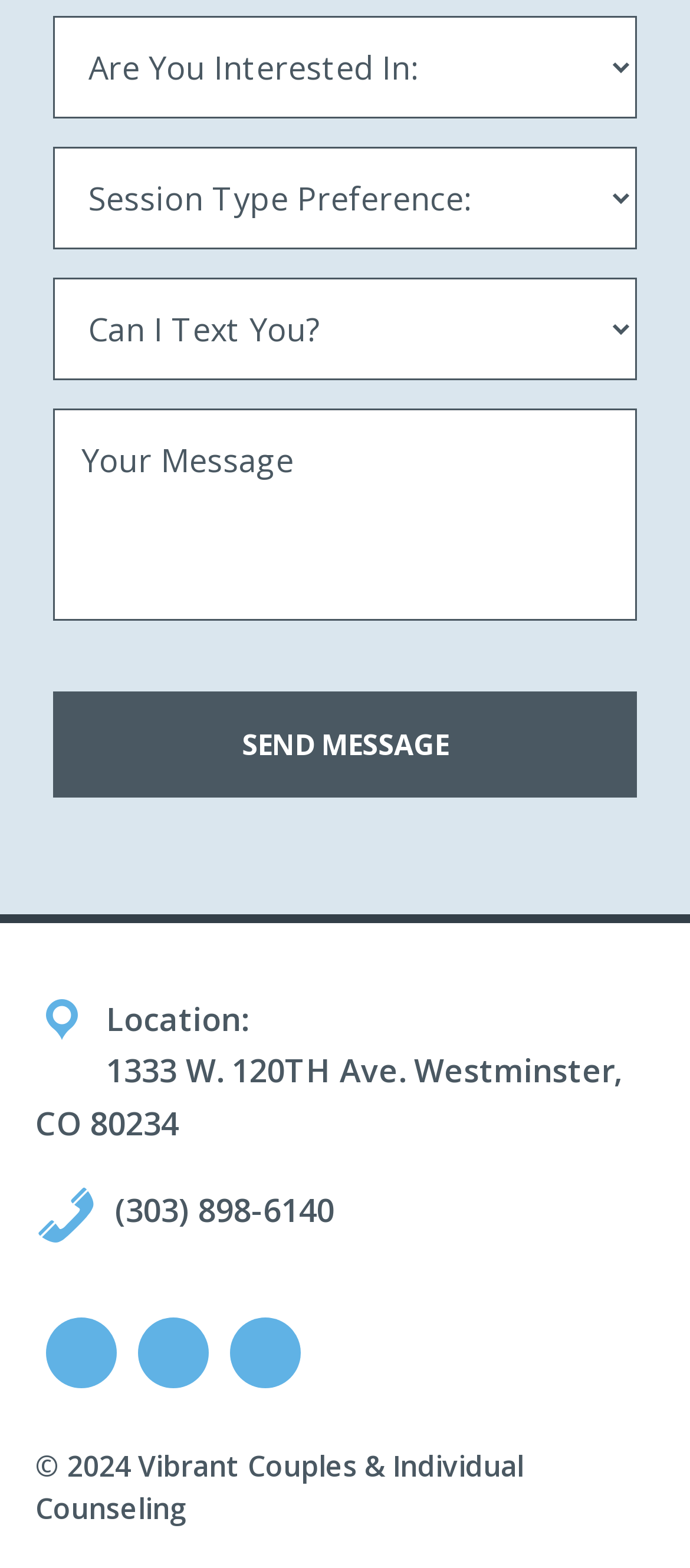Please answer the following question using a single word or phrase: 
What is the copyright year of the webpage?

2024